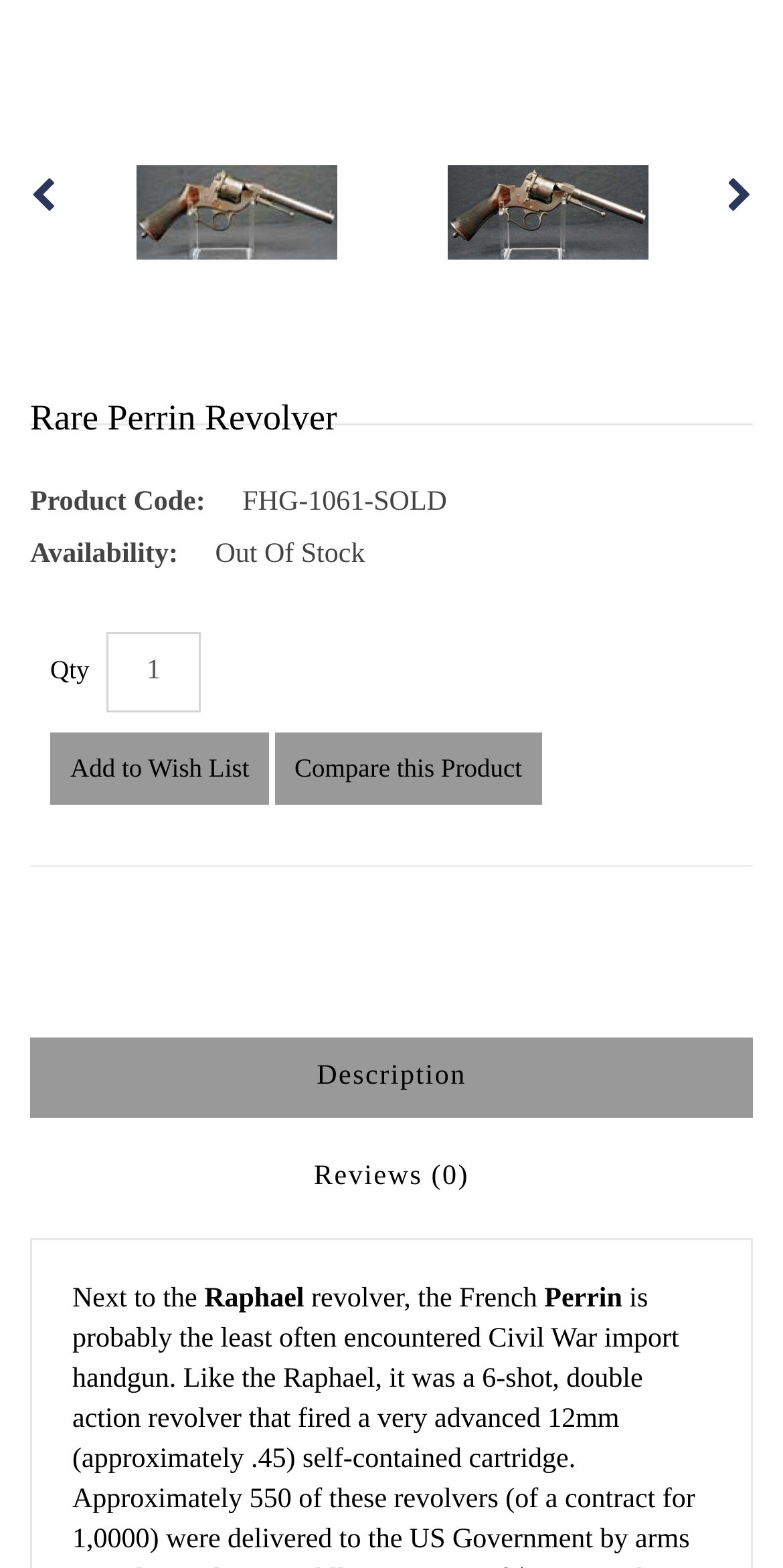What is the product code of the Rare Perrin Revolver?
Could you answer the question with a detailed and thorough explanation?

I found the product code by looking at the text next to the 'Product Code:' label, which is 'FHG-1061-SOLD'.